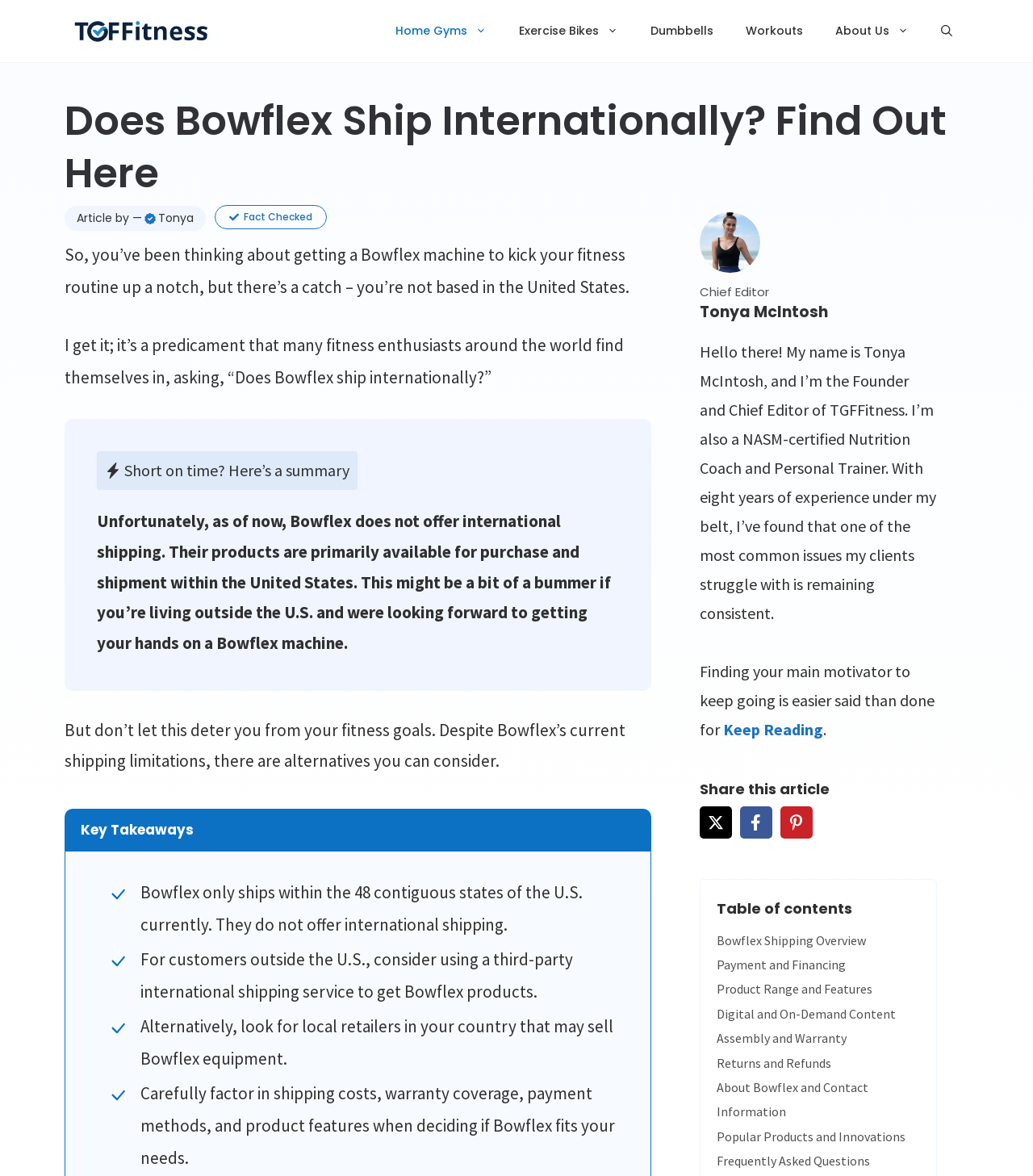Identify the bounding box coordinates for the UI element described as: "Digital and On-Demand Content". The coordinates should be provided as four floats between 0 and 1: [left, top, right, bottom].

[0.693, 0.855, 0.867, 0.869]